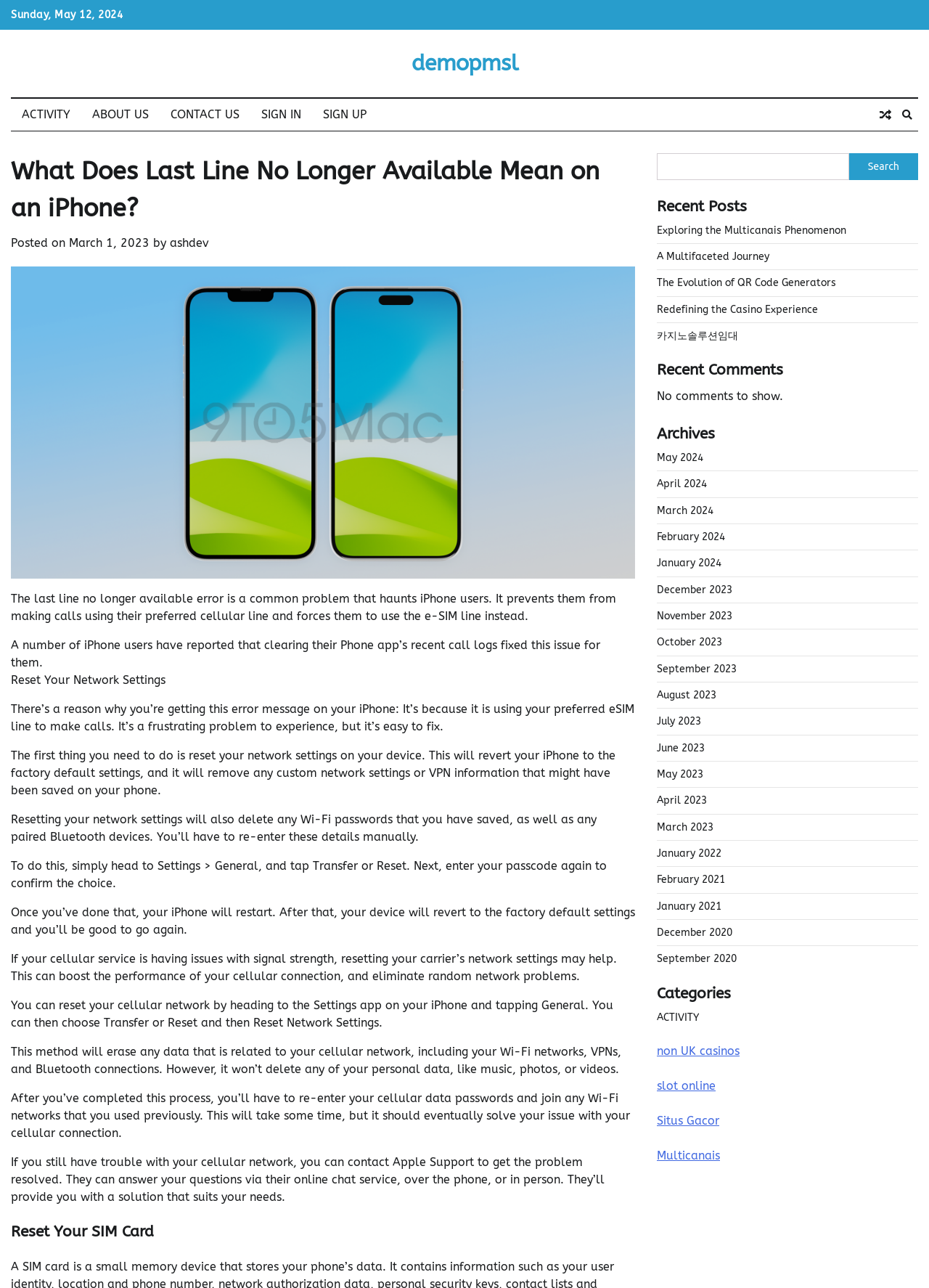Provide a one-word or short-phrase response to the question:
What is the purpose of the 'Reset Your SIM Card' section?

Provide an alternative solution